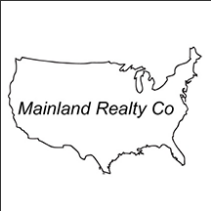Can you look at the image and give a comprehensive answer to the question:
Where is Mainland Realty Co. prominent in the real estate market?

According to the caption, Mainland Realty Co. has a significant presence in the New York real estate market, where they manage over 500 tenants, indicating that New York is the location where they are prominent.